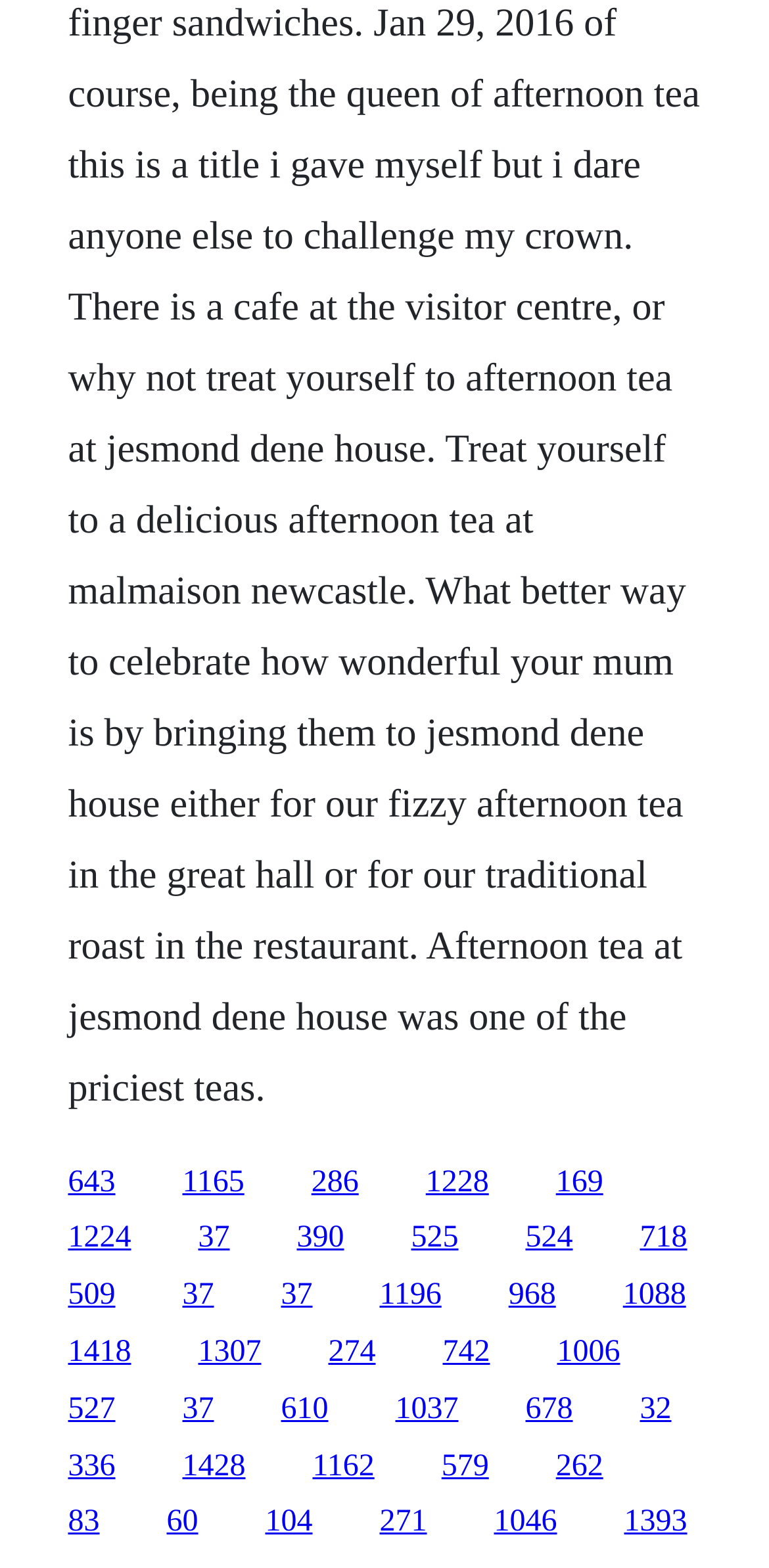Find the bounding box coordinates of the area to click in order to follow the instruction: "follow the fifteenth link".

[0.494, 0.815, 0.574, 0.837]